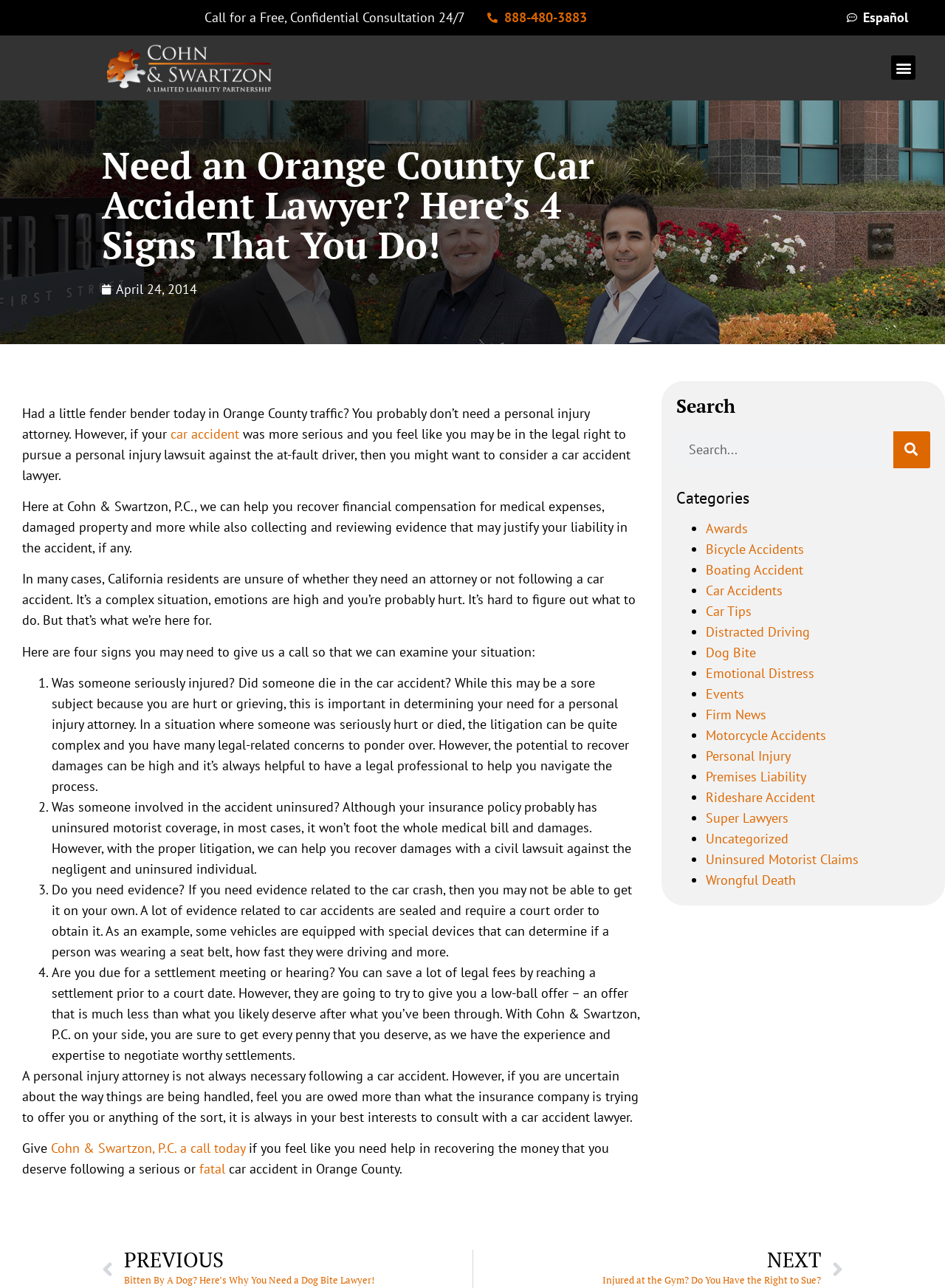Determine the bounding box coordinates of the section to be clicked to follow the instruction: "View categories". The coordinates should be given as four float numbers between 0 and 1, formatted as [left, top, right, bottom].

[0.716, 0.379, 0.984, 0.393]